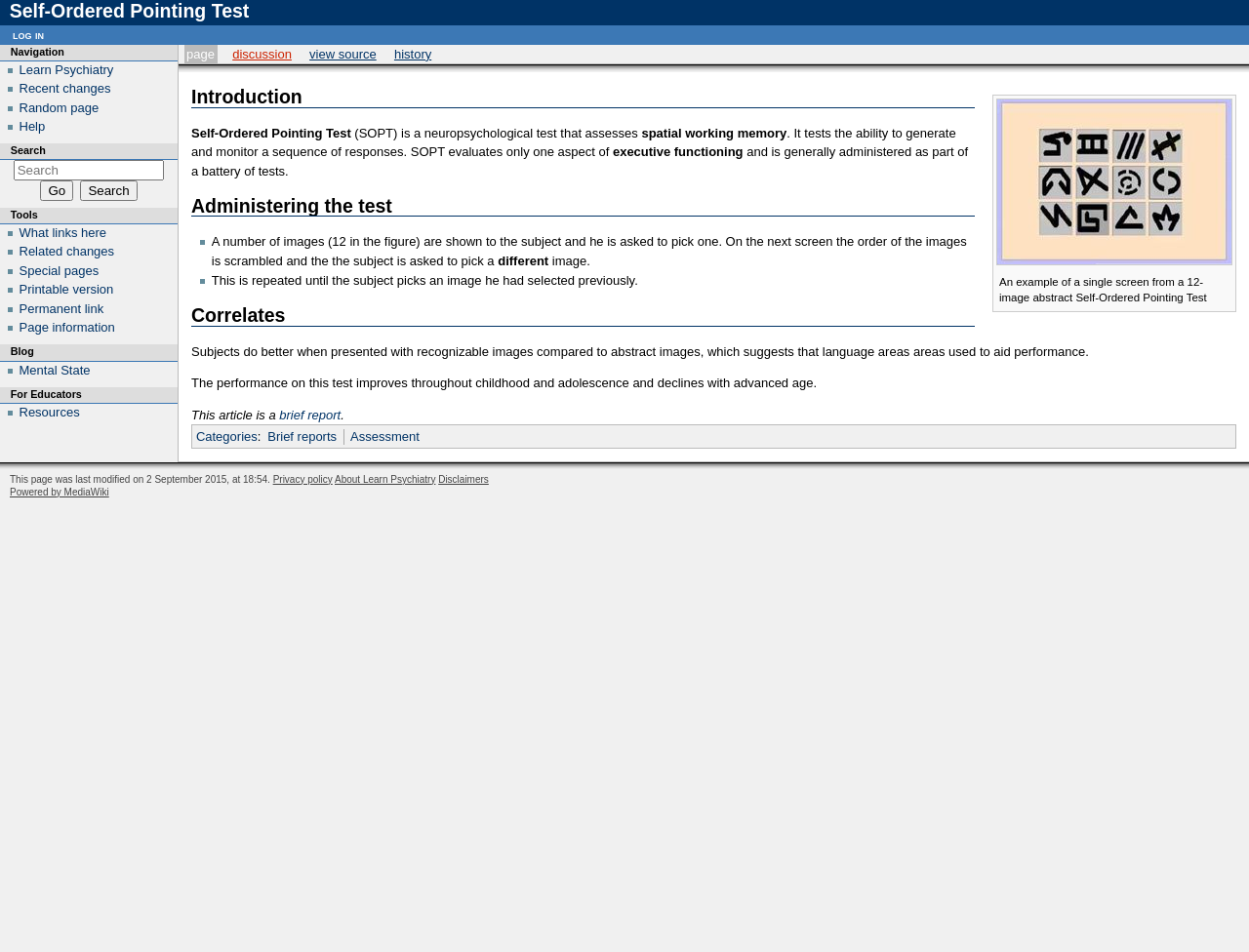Answer the following inquiry with a single word or phrase:
What happens to the performance on this test throughout childhood and adolescence?

it improves